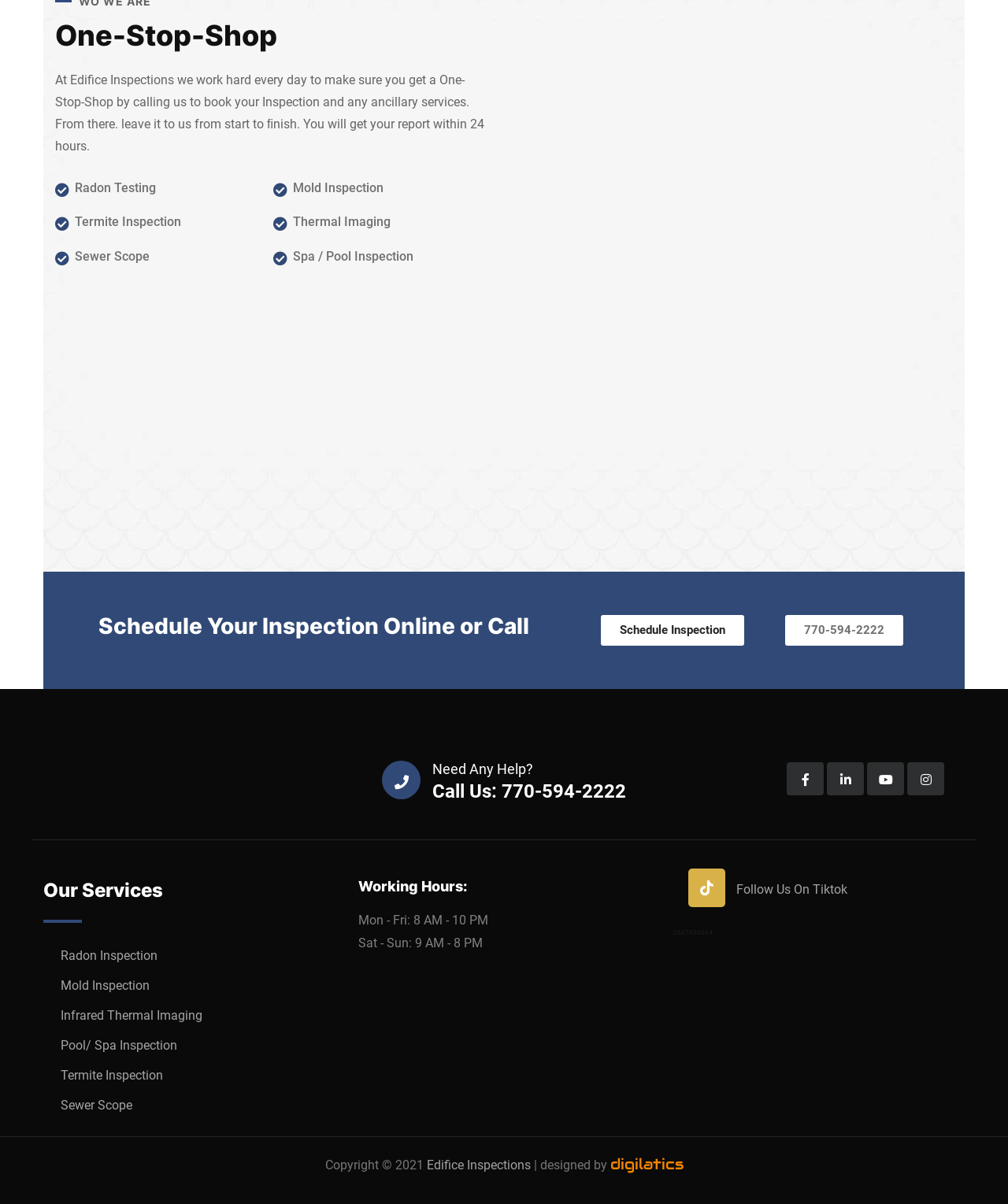Examine the image carefully and respond to the question with a detailed answer: 
How can I contact Edifice Inspections for help?

The contact information can be found at the bottom of the webpage, where it says 'Need Any Help?' and provides a link to call for help with the phone number.